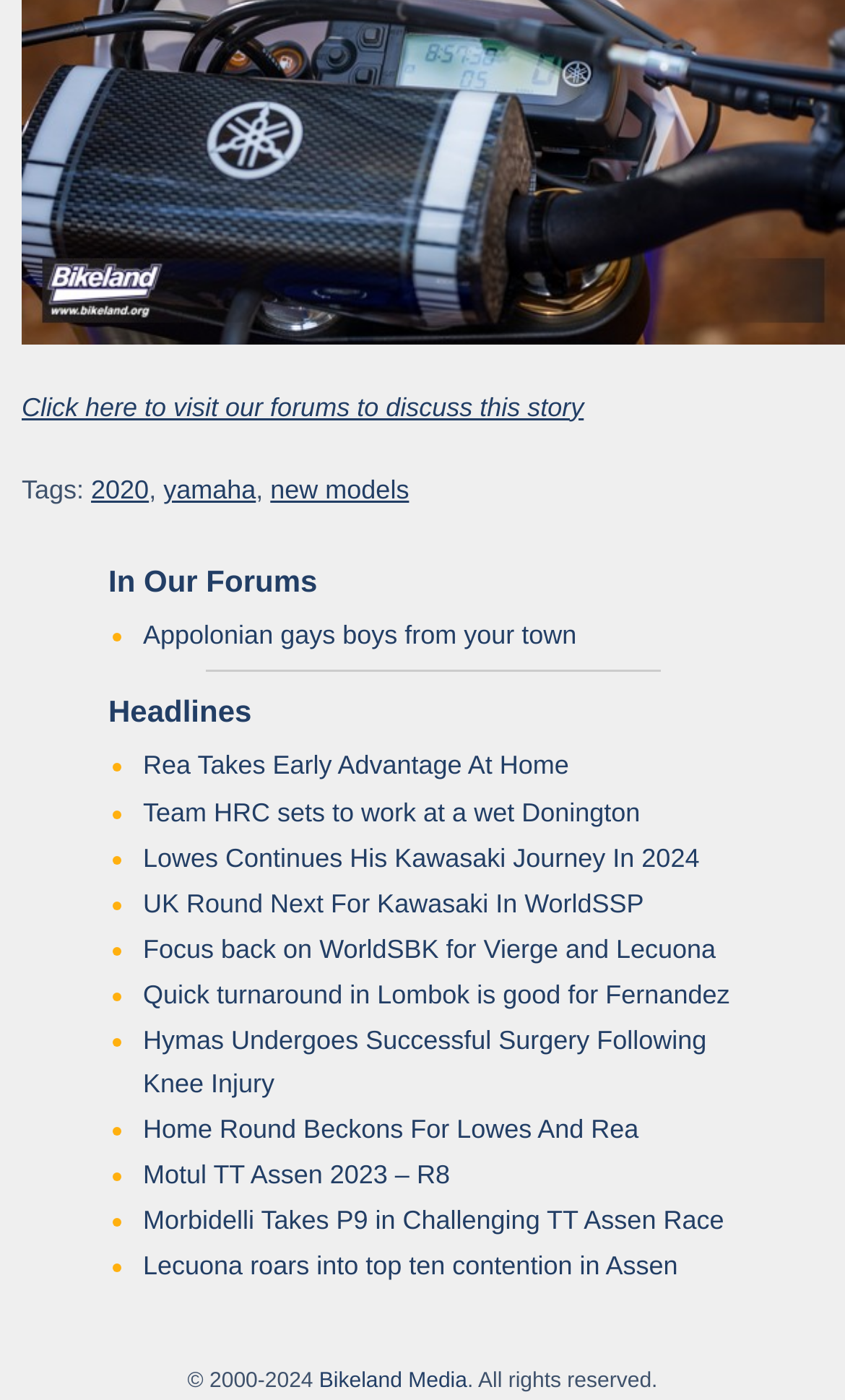Please indicate the bounding box coordinates of the element's region to be clicked to achieve the instruction: "View tags". Provide the coordinates as four float numbers between 0 and 1, i.e., [left, top, right, bottom].

[0.026, 0.339, 0.108, 0.361]